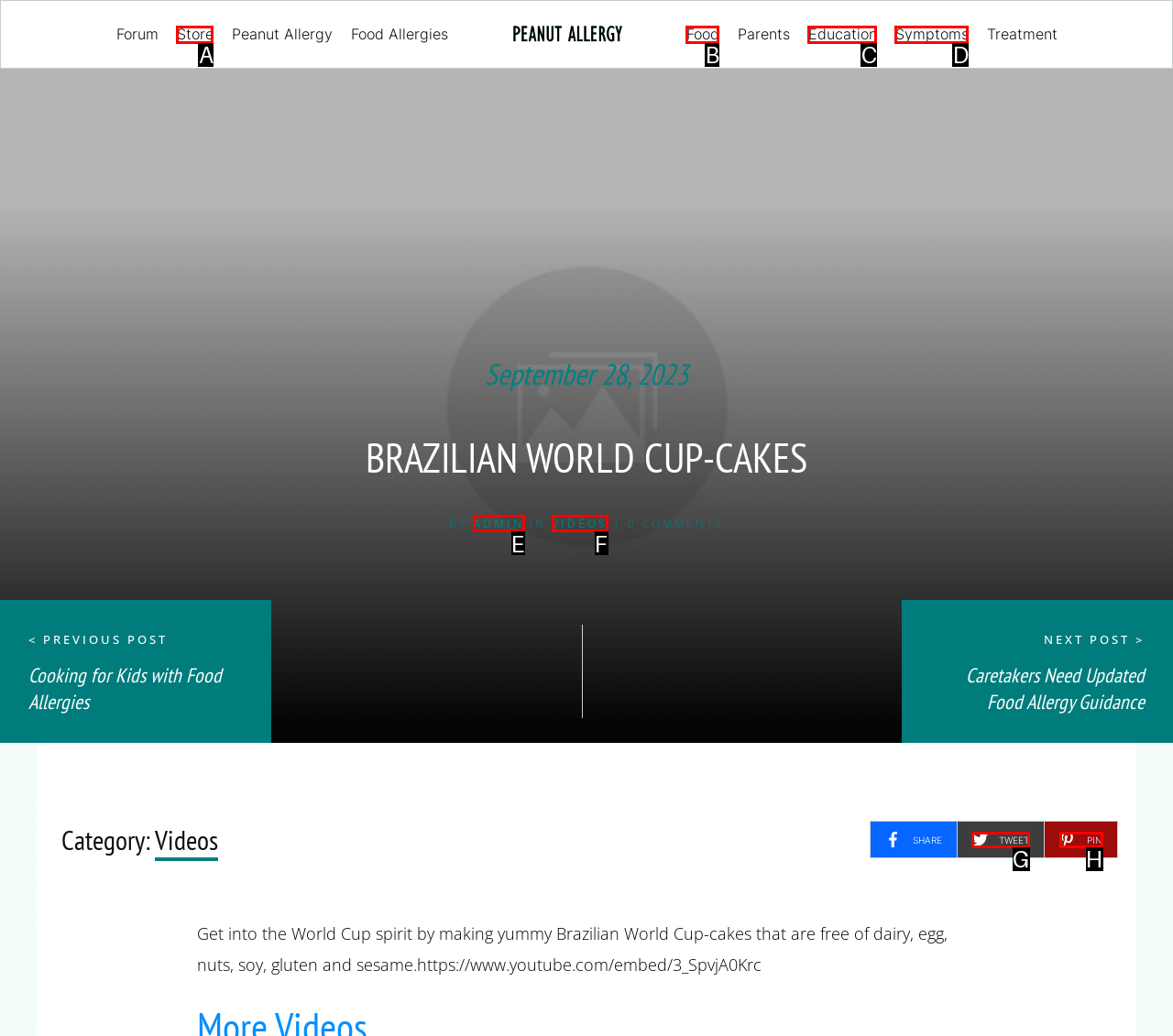Select the option that matches the description: Videos. Answer with the letter of the correct option directly.

F